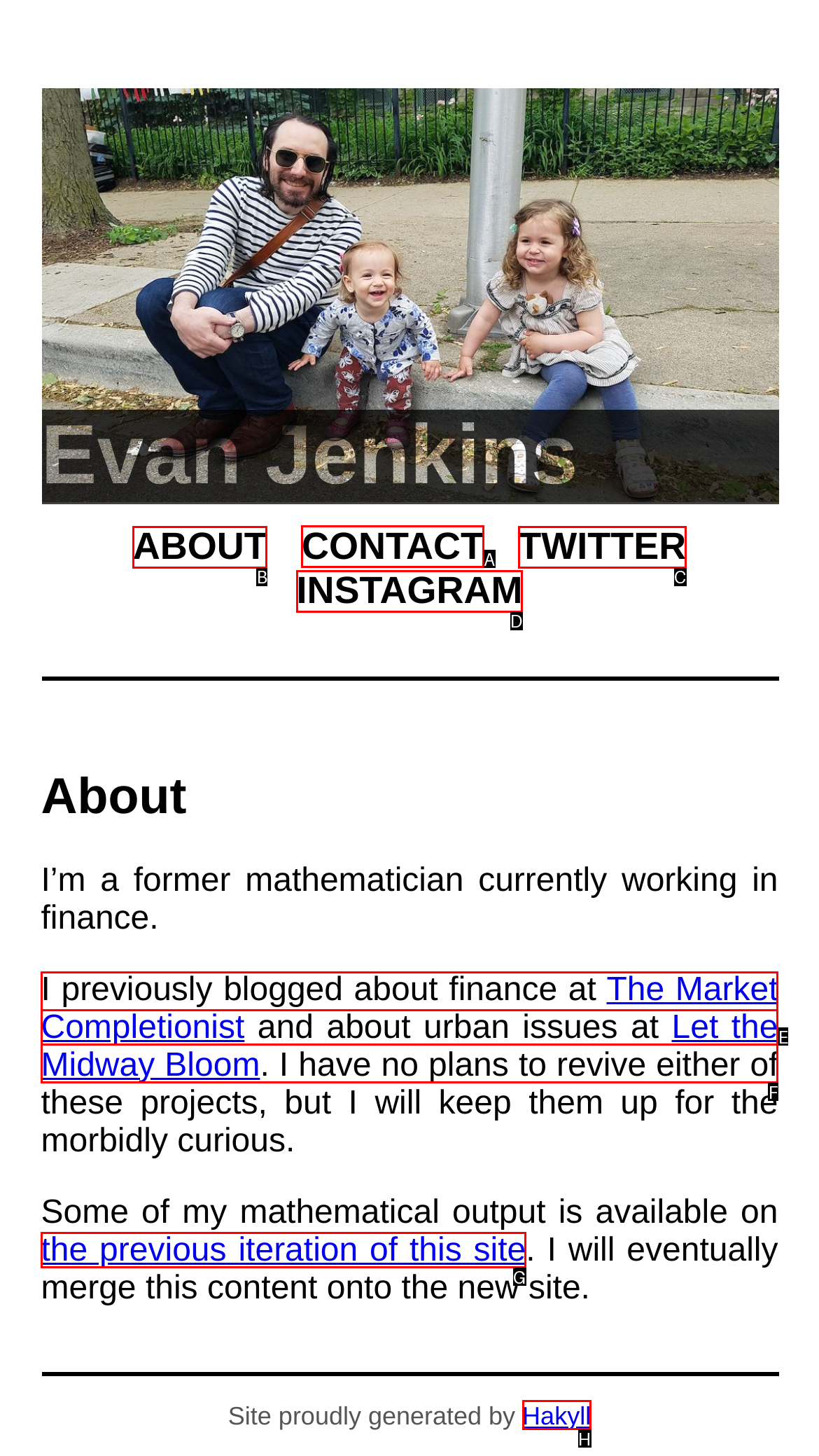Select the letter of the UI element you need to click to complete this task: visit CONTACT page.

A